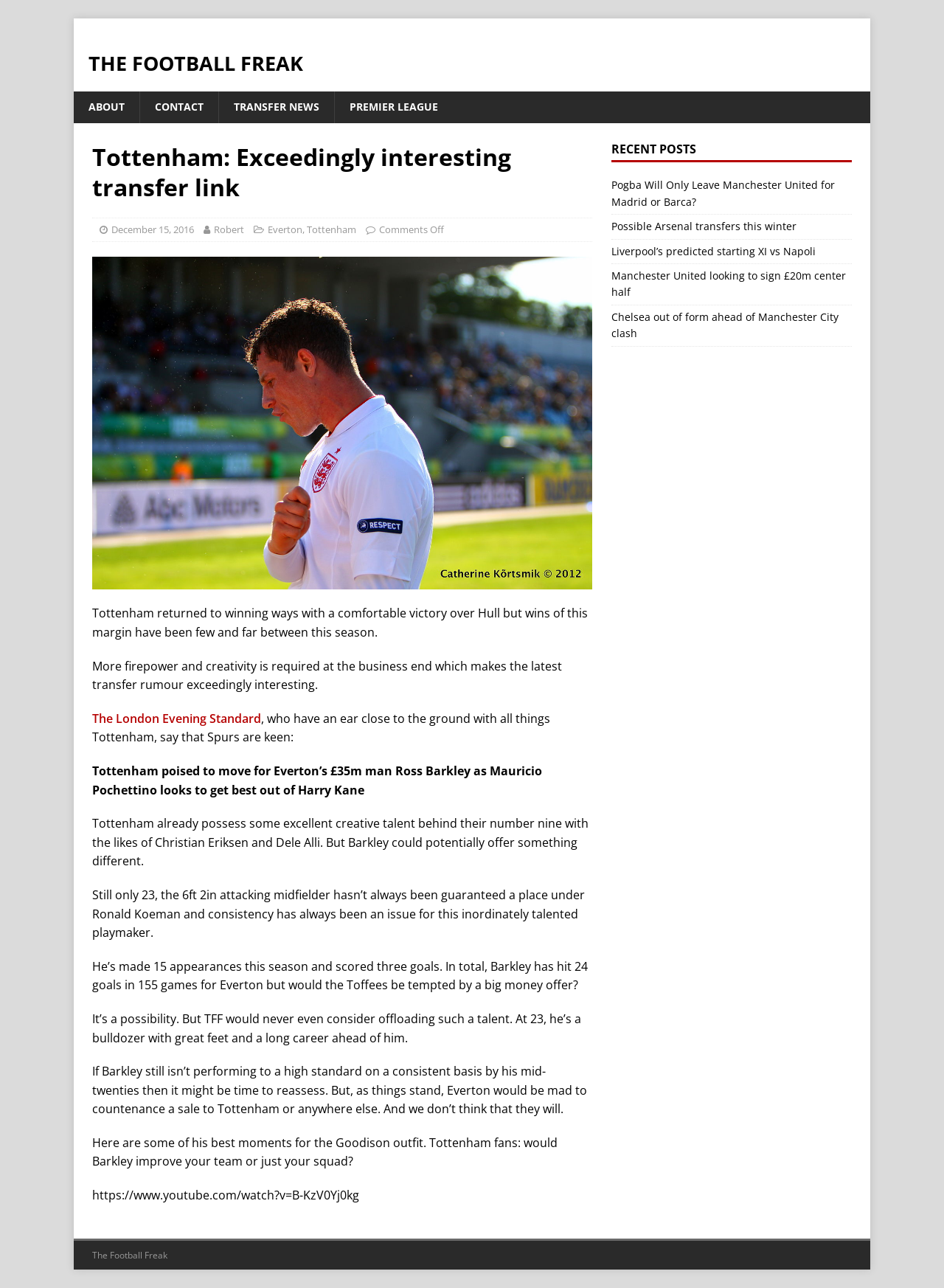Generate a comprehensive description of the webpage content.

The webpage is about a football news article titled "Tottenham: Exceedingly interesting transfer link" on a website called "The Football Freak". At the top of the page, there is a navigation menu with links to "ABOUT", "CONTACT", "TRANSFER NEWS", and "PREMIER LEAGUE". Below the navigation menu, there is a main content area that takes up most of the page.

In the main content area, there is a header section with the article title "Tottenham: Exceedingly interesting transfer link" and links to the author "Robert" and the date "December 15, 2016". Below the header section, there is an image related to the article.

The article itself is divided into several paragraphs of text, discussing Tottenham's recent victory over Hull and their need for more firepower and creativity, which makes a recent transfer rumor exceedingly interesting. The rumor is about Tottenham's interest in signing Everton's Ross Barkley, a 23-year-old attacking midfielder. The article provides some background information on Barkley's career and stats, and discusses whether Everton would be willing to sell him to Tottenham.

To the right of the main content area, there is a sidebar with a heading "RECENT POSTS" and links to several other football news articles, including "Pogba Will Only Leave Manchester United for Madrid or Barca?", "Possible Arsenal transfers this winter", and "Liverpool’s predicted starting XI vs Napoli".

At the very bottom of the page, there is a footer section with the website's name "The Football Freak" and a link to the website's main page.